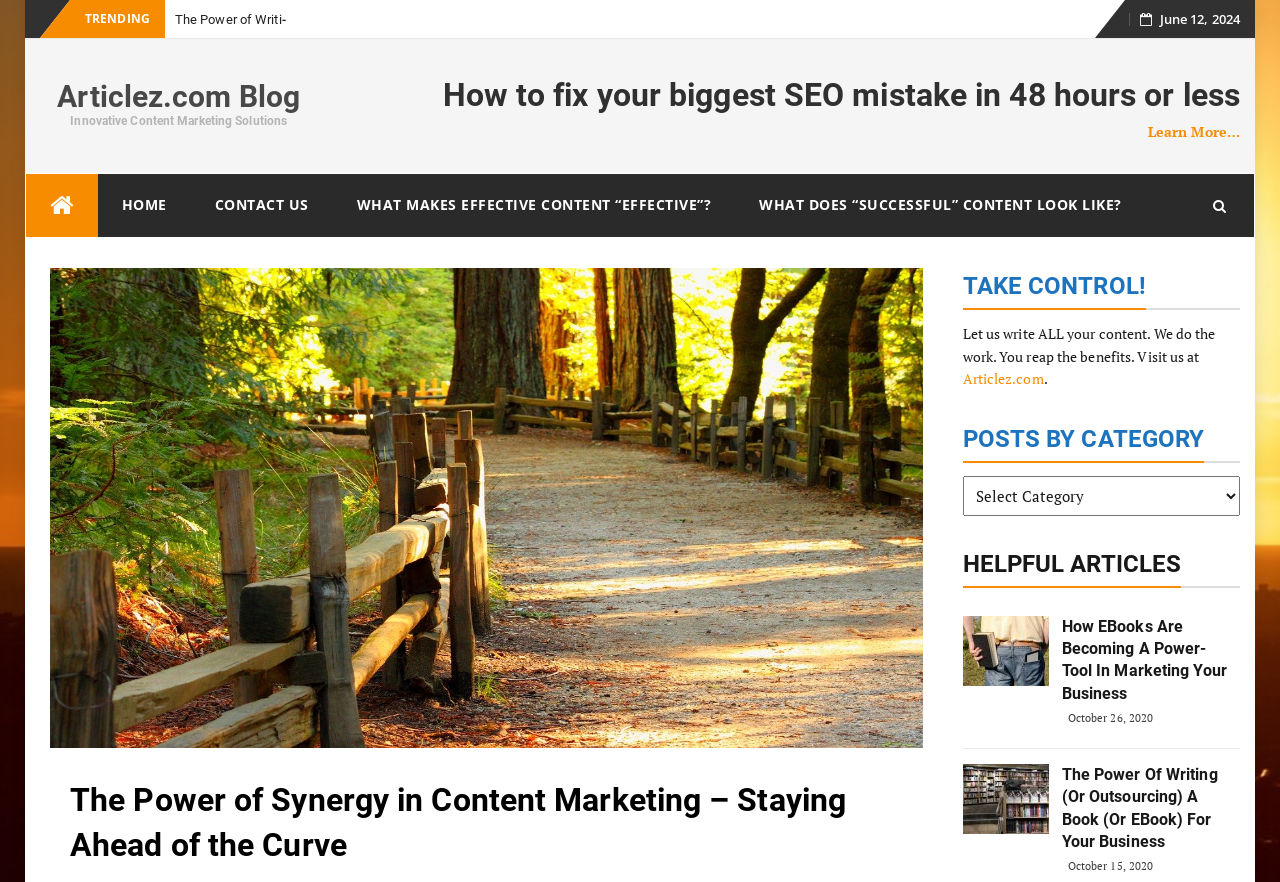Reply to the question below using a single word or brief phrase:
What is the category of the posts listed under 'POSTS BY CATEGORY'?

Not specified